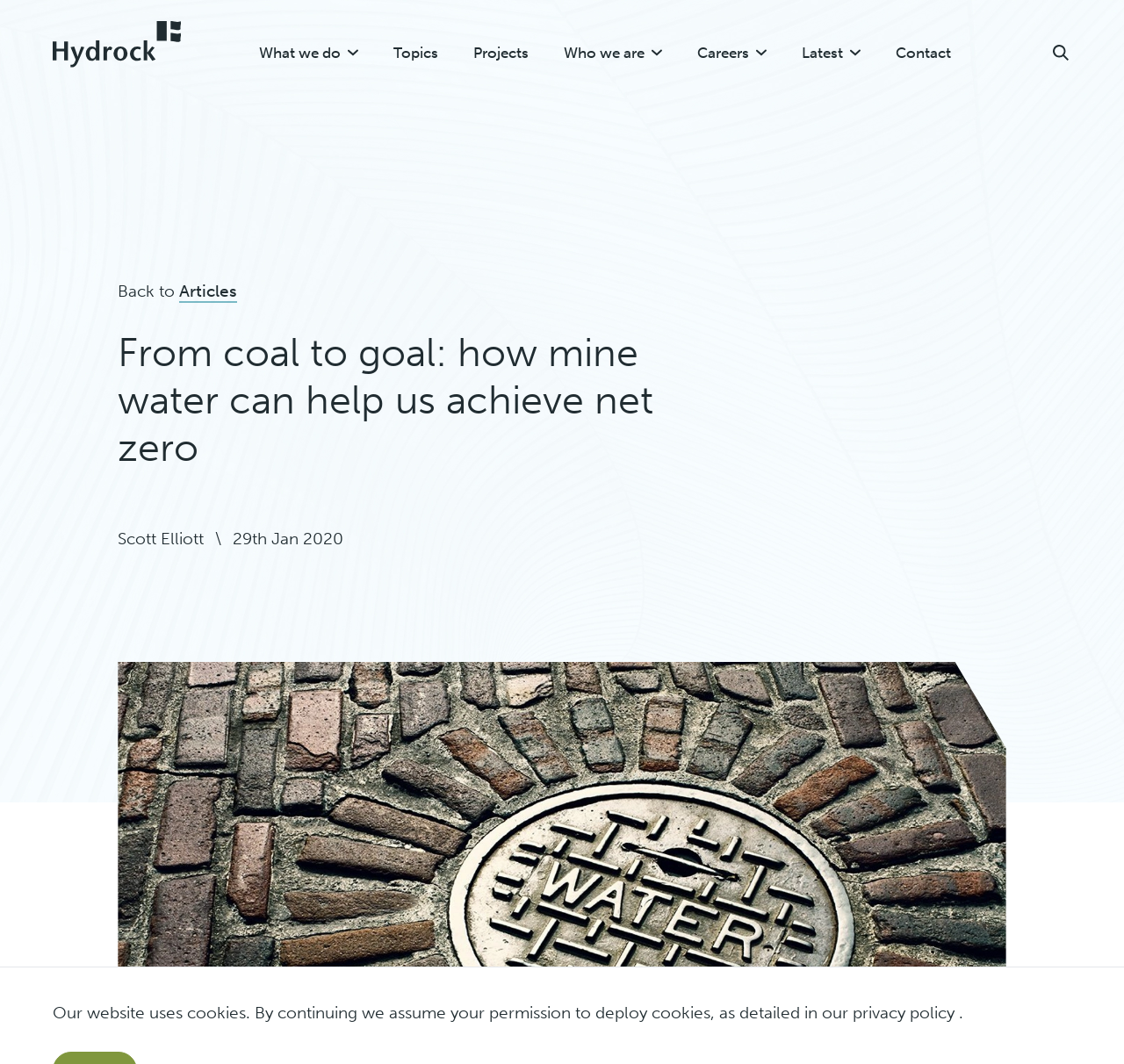Please identify the bounding box coordinates of the element on the webpage that should be clicked to follow this instruction: "Search for something". The bounding box coordinates should be given as four float numbers between 0 and 1, formatted as [left, top, right, bottom].

[0.916, 0.02, 0.994, 0.079]